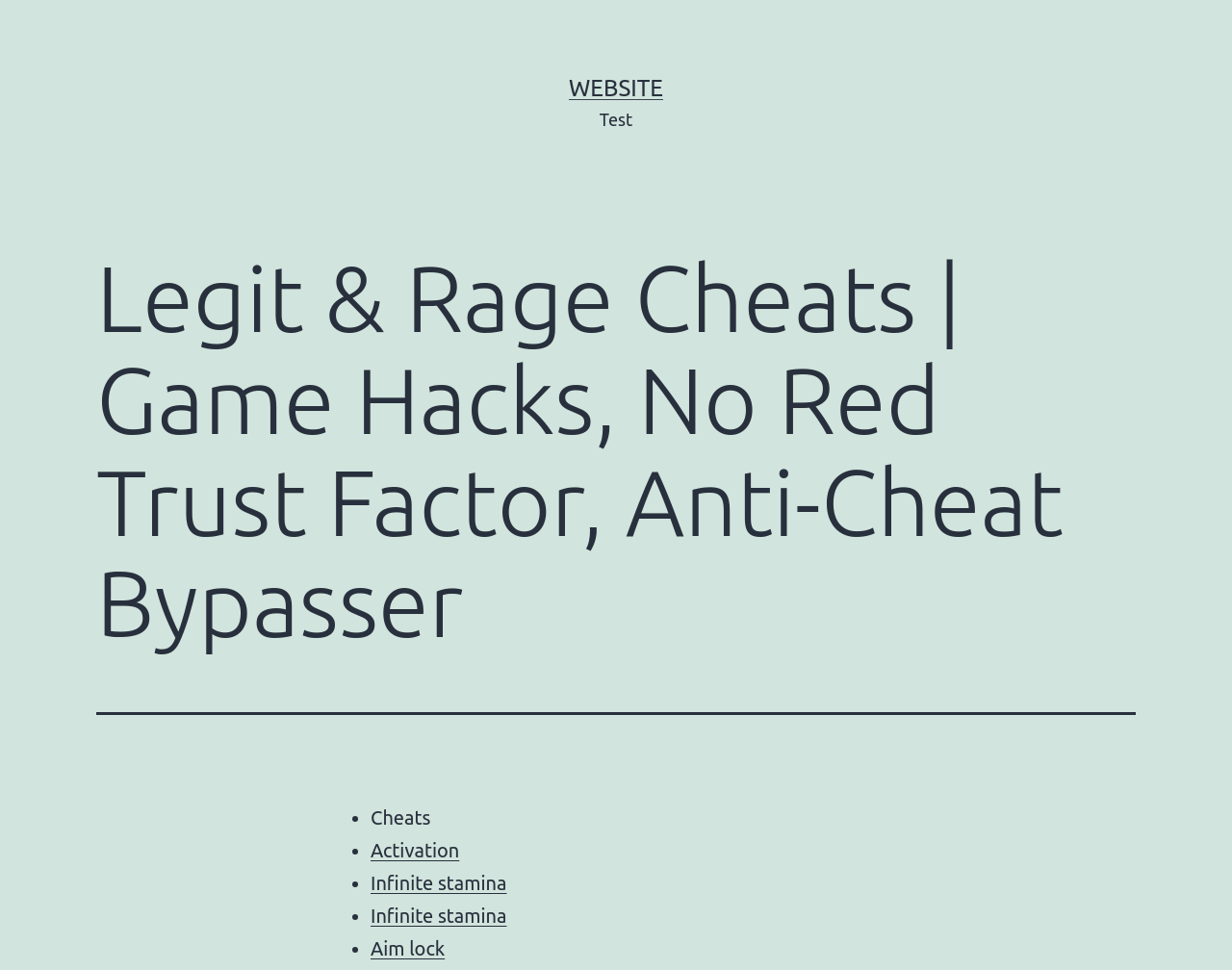Identify the bounding box of the UI element described as follows: "Infinite stamina". Provide the coordinates as four float numbers in the range of 0 to 1 [left, top, right, bottom].

[0.301, 0.899, 0.411, 0.921]